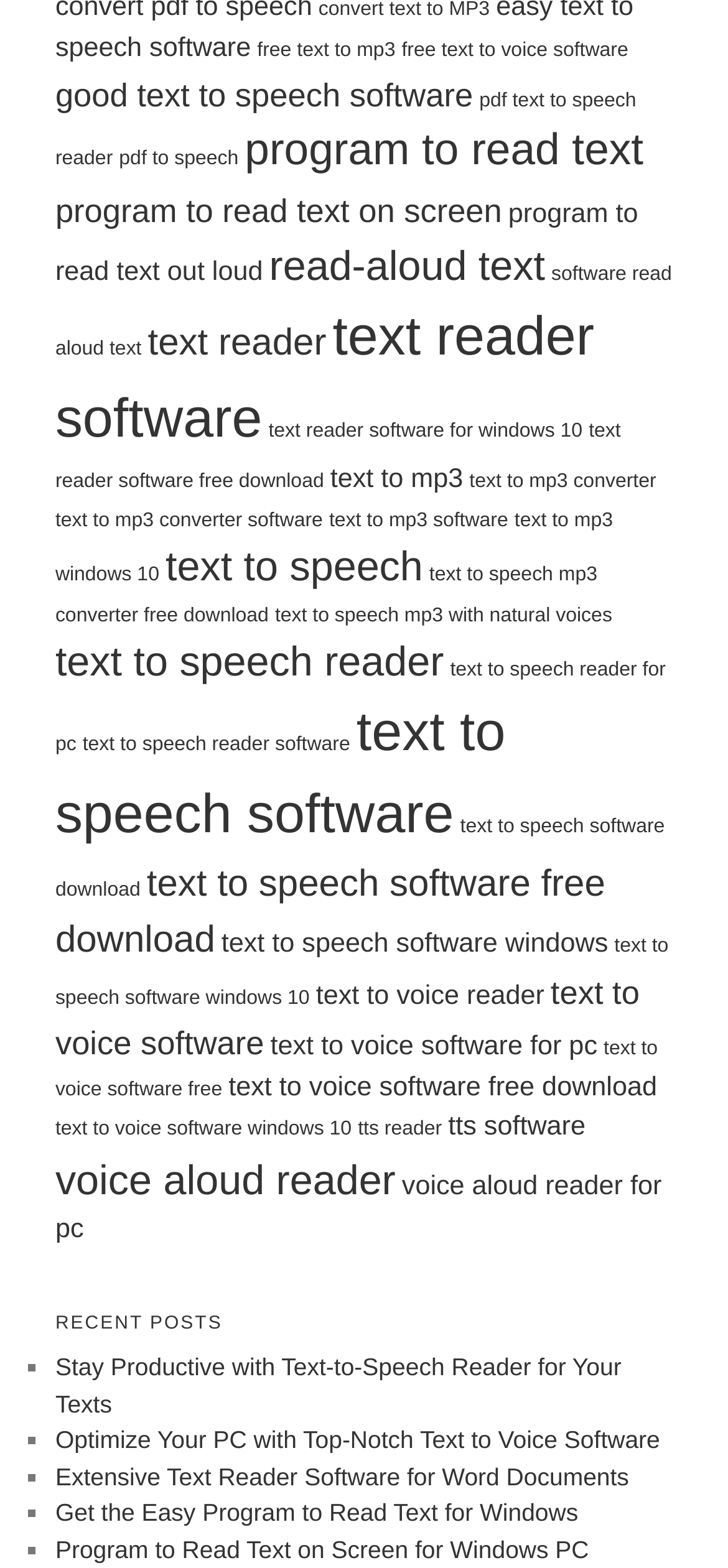Please find the bounding box coordinates of the section that needs to be clicked to achieve this instruction: "click on free text to mp3".

[0.353, 0.025, 0.543, 0.039]